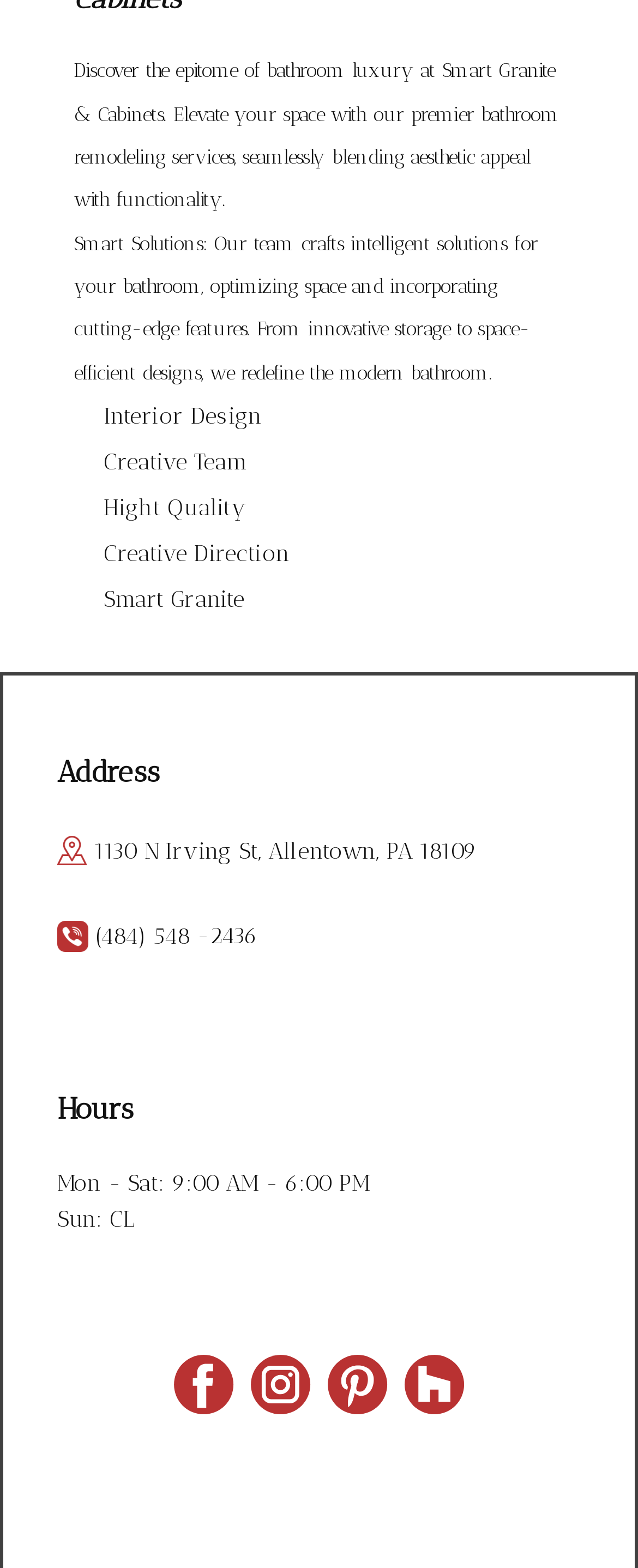What is the focus of the company's services?
Provide an in-depth and detailed answer to the question.

The company's services are focused on bathroom remodeling, as mentioned in the first StaticText element, which describes the company as providing 'premier bathroom remodeling services'.